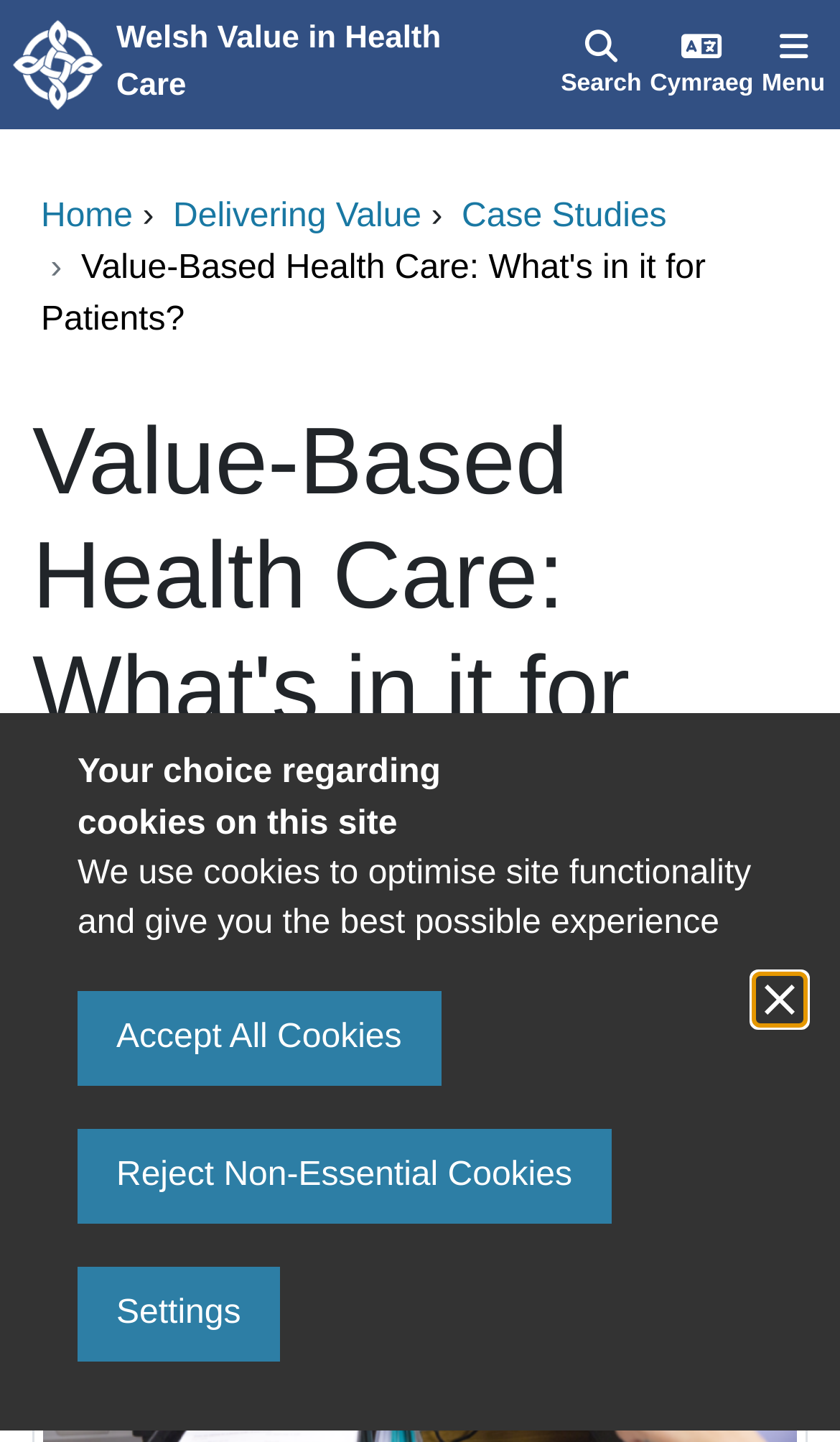Find the bounding box coordinates of the UI element according to this description: "Accept All Cookies".

[0.092, 0.687, 0.524, 0.753]